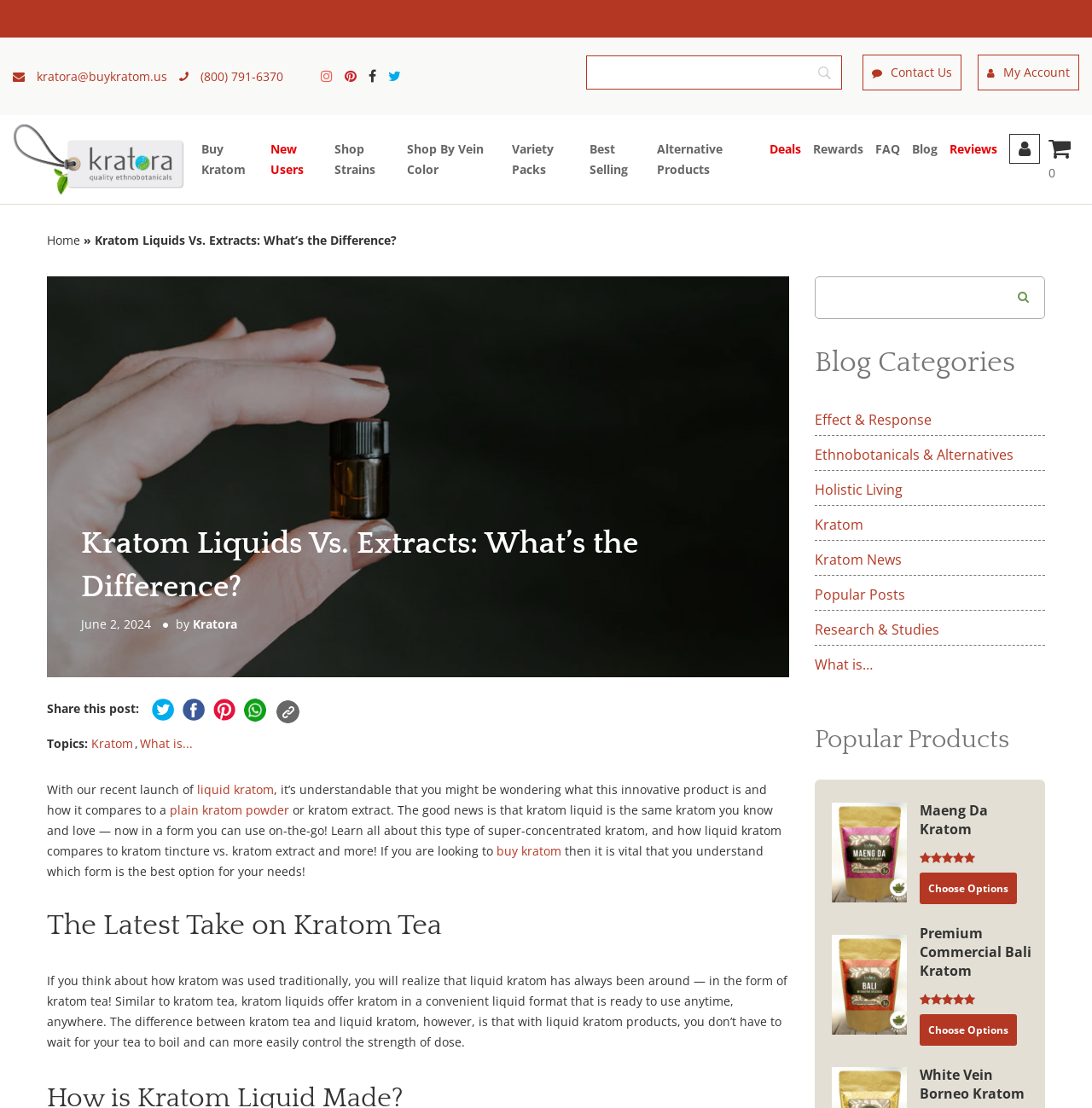Using the details in the image, give a detailed response to the question below:
What is the name of the company logo?

The company logo is located in the top left corner of the page and is labeled as 'Kratora Logo'. It is an image element that serves as a link to the company's homepage.